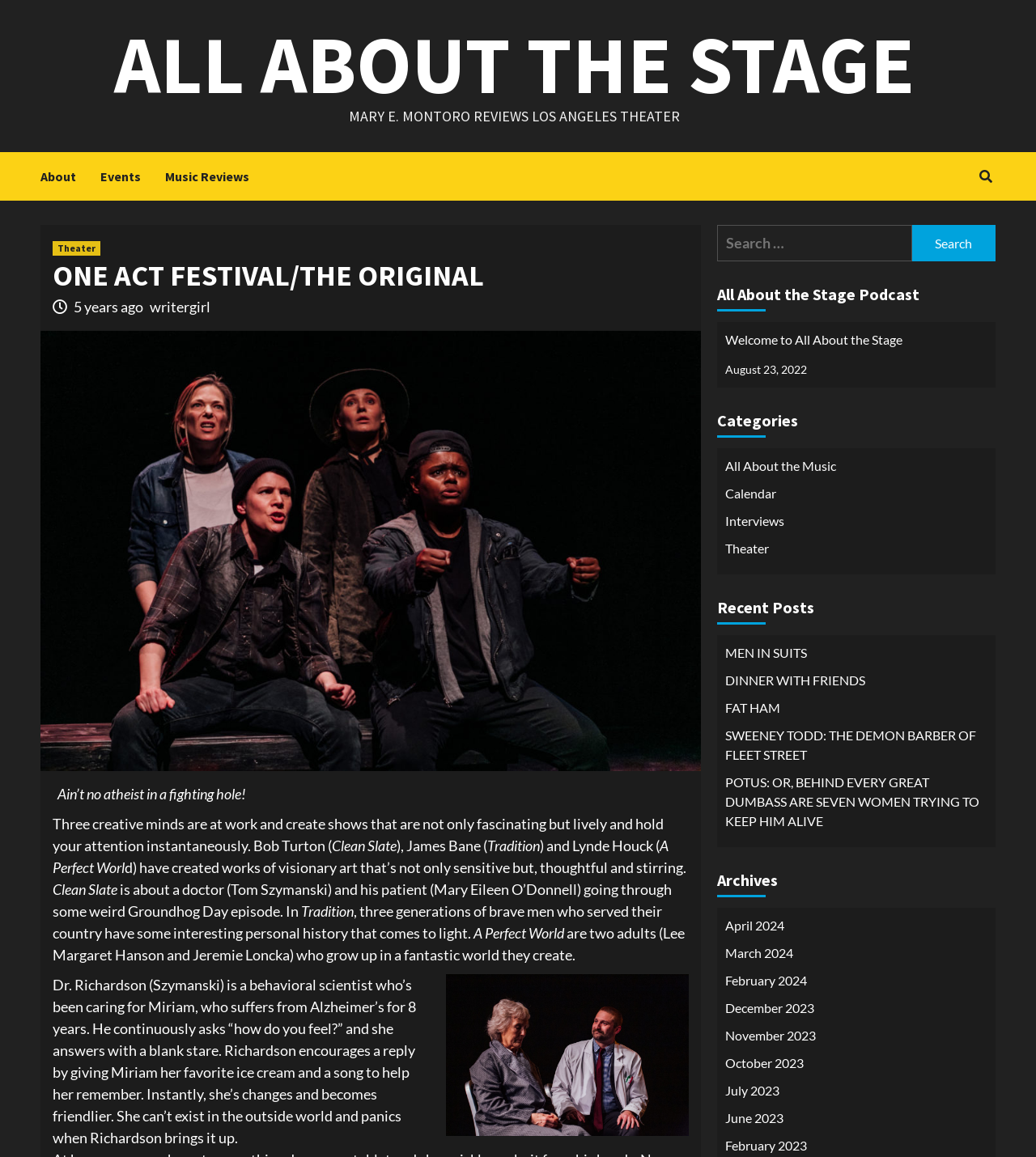Give a succinct answer to this question in a single word or phrase: 
What is the name of the doctor in the play 'Clean Slate'?

Tom Szymanski